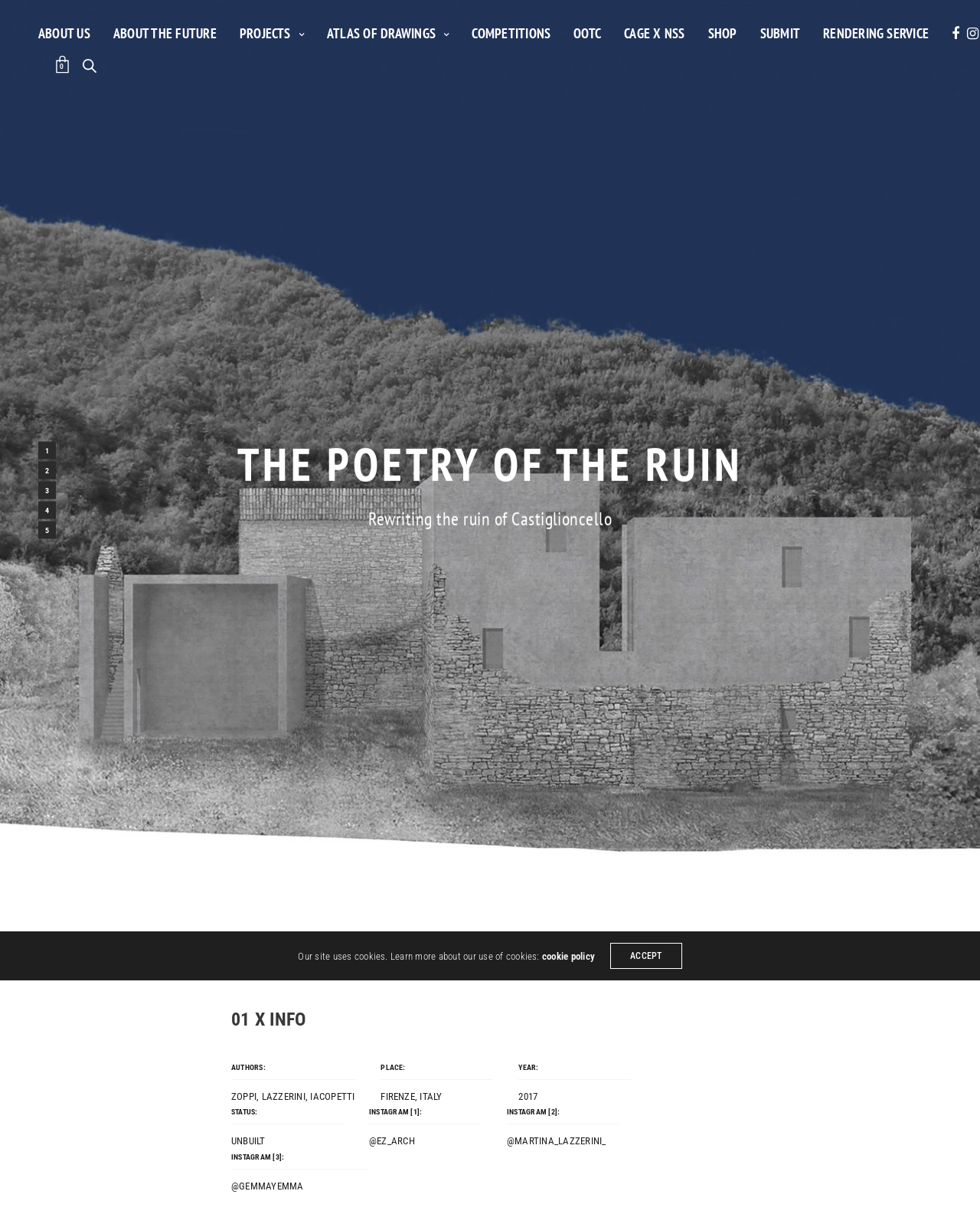Highlight the bounding box coordinates of the region I should click on to meet the following instruction: "Click the 'Jobs & Projects' link".

None